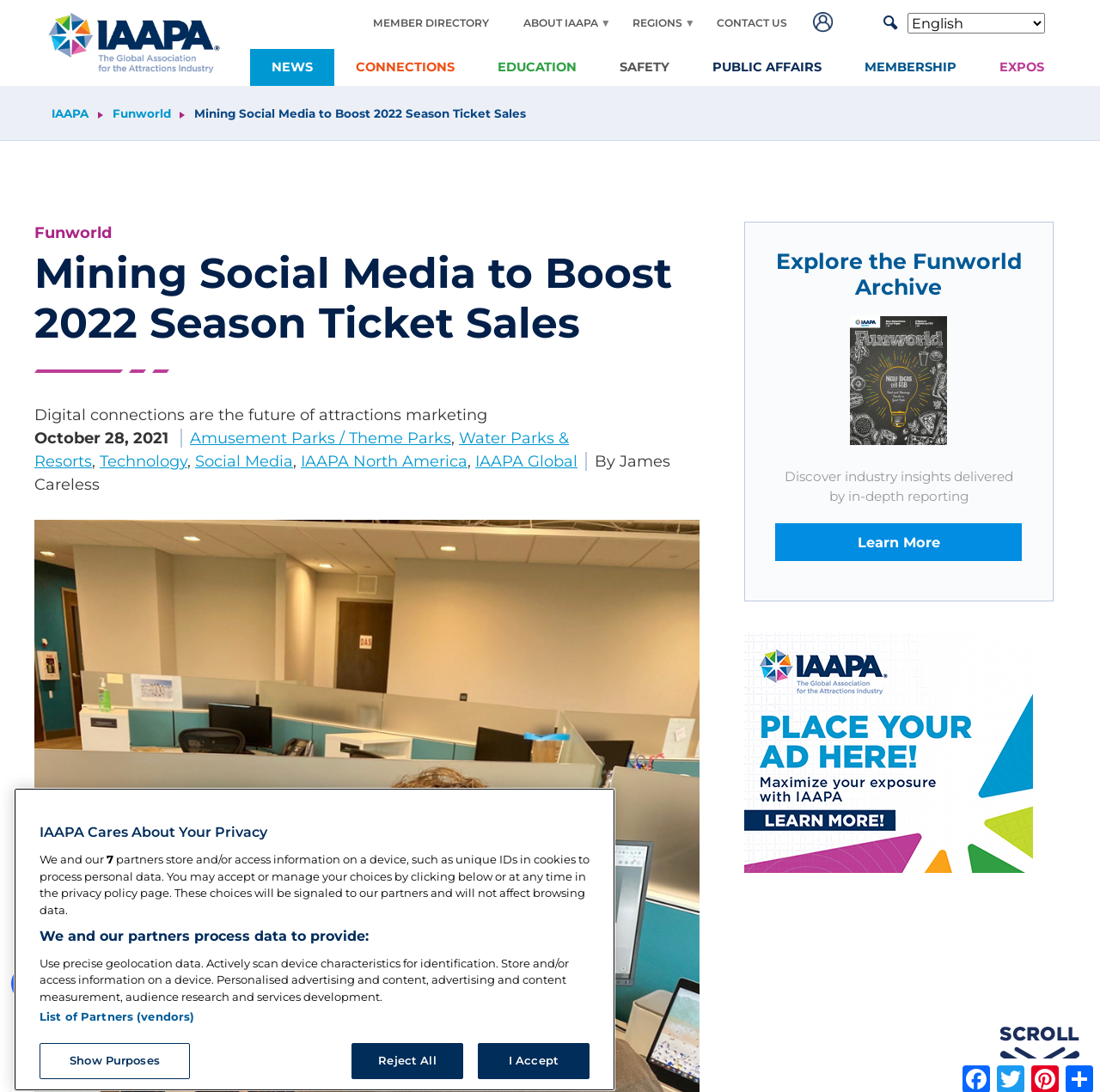Who is the author of the article?
Look at the webpage screenshot and answer the question with a detailed explanation.

The author of the article is mentioned at the bottom of the article section, where it says 'By James Careless'.